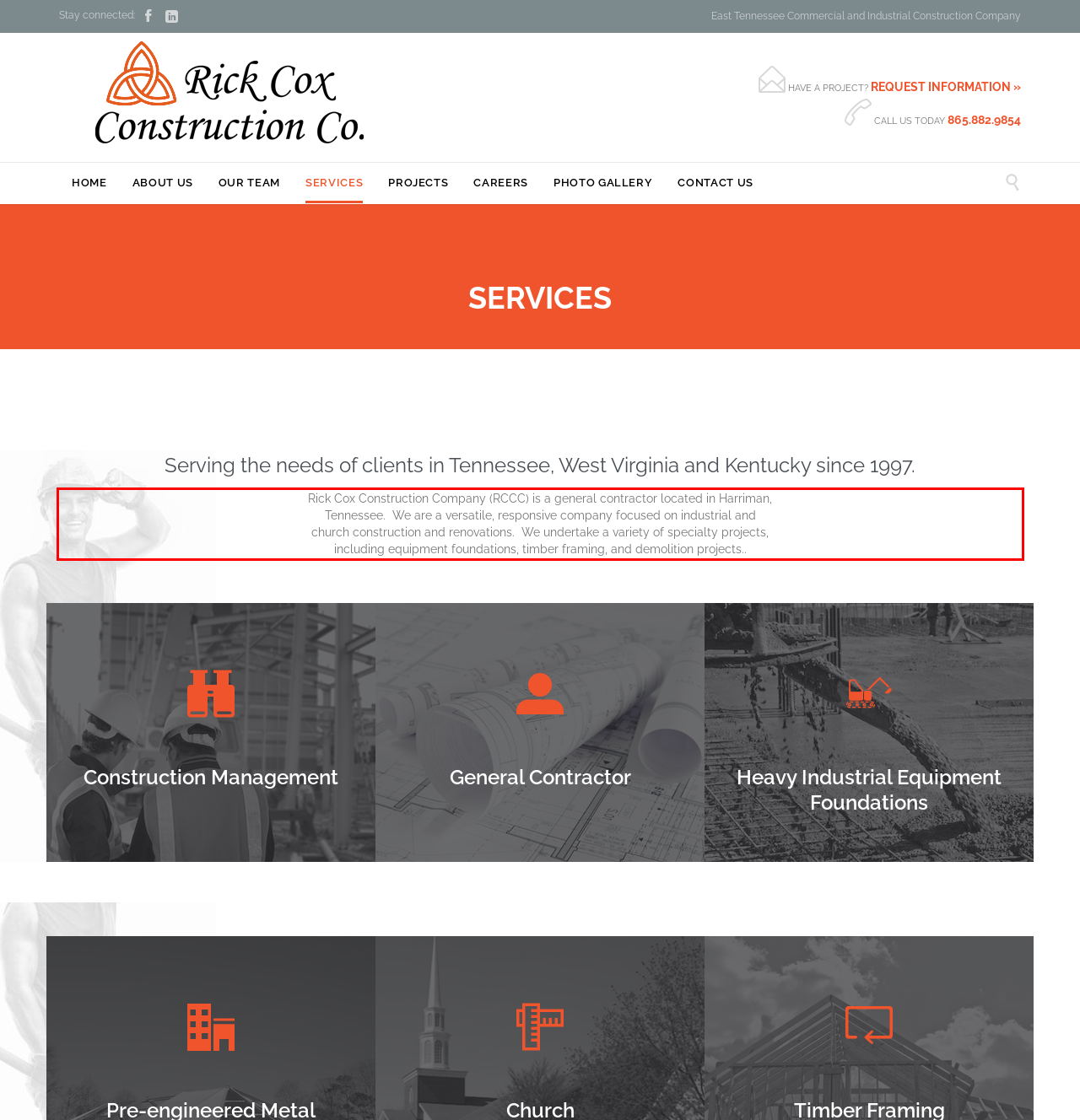Please perform OCR on the text within the red rectangle in the webpage screenshot and return the text content.

Rick Cox Construction Company (RCCC) is a general contractor located in Harriman, Tennessee. We are a versatile, responsive company focused on industrial and church construction and renovations. We undertake a variety of specialty projects, including equipment foundations, timber framing, and demolition projects..